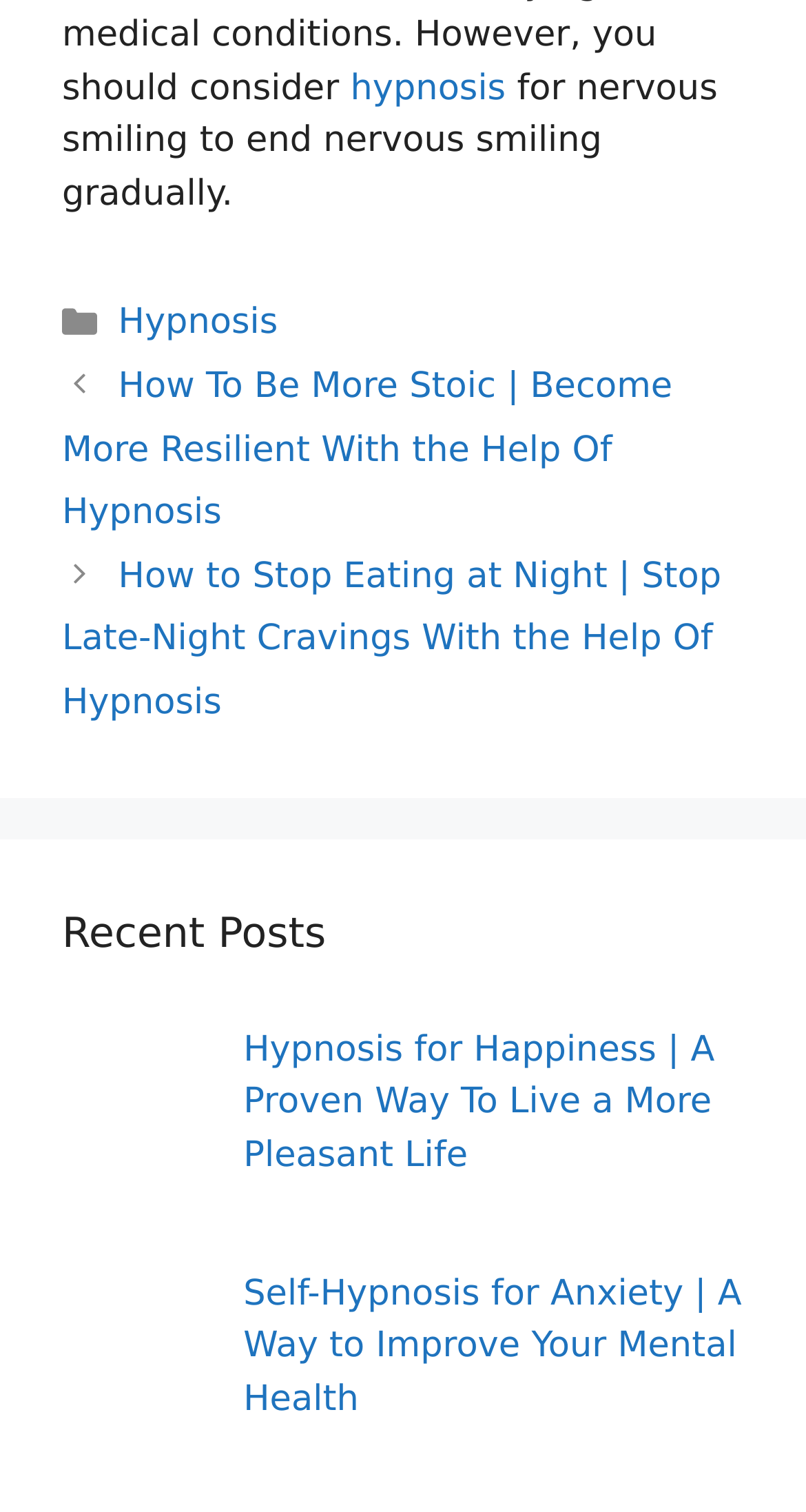What is the purpose of the 'Categories' link?
Provide a detailed and well-explained answer to the question.

The 'Categories' link is present in the footer section, and it is likely that clicking on this link will take the user to a page that lists different categories of posts or articles. This suggests that the purpose of the 'Categories' link is to navigate to categories.